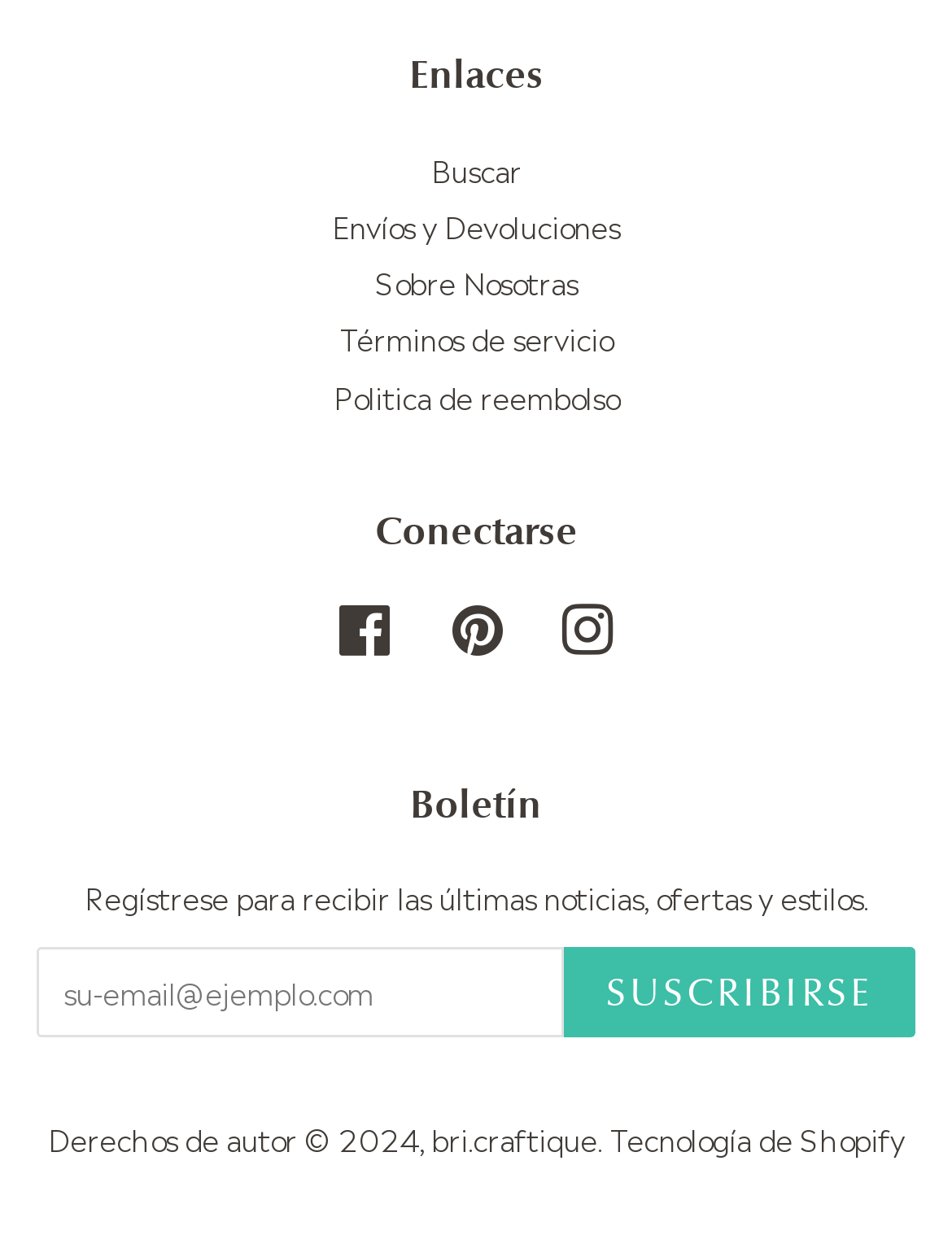Give the bounding box coordinates for this UI element: "Envíos y Devoluciones". The coordinates should be four float numbers between 0 and 1, arranged as [left, top, right, bottom].

[0.349, 0.164, 0.651, 0.2]